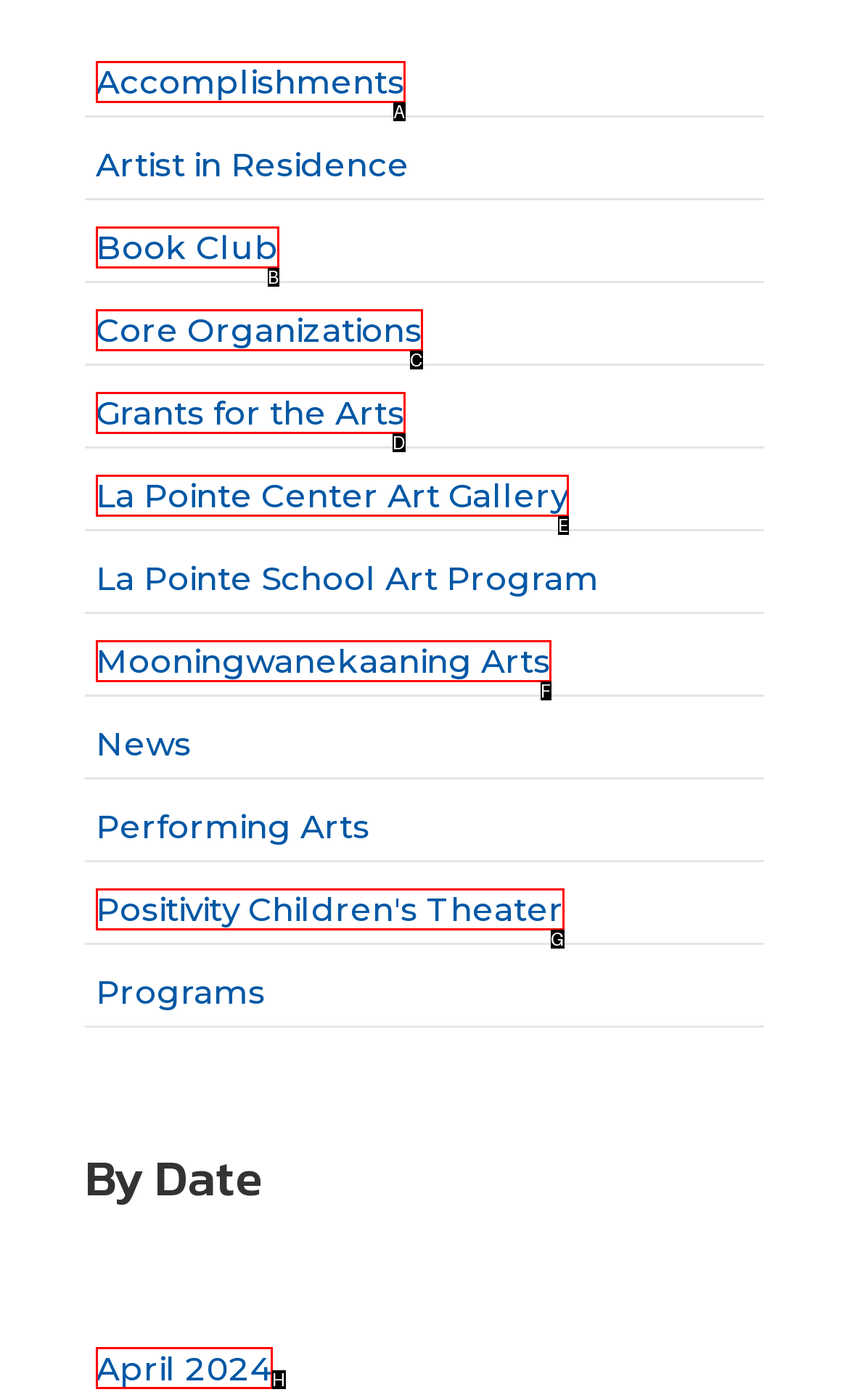Based on the element description: Mooningwanekaaning Arts, choose the HTML element that matches best. Provide the letter of your selected option.

F